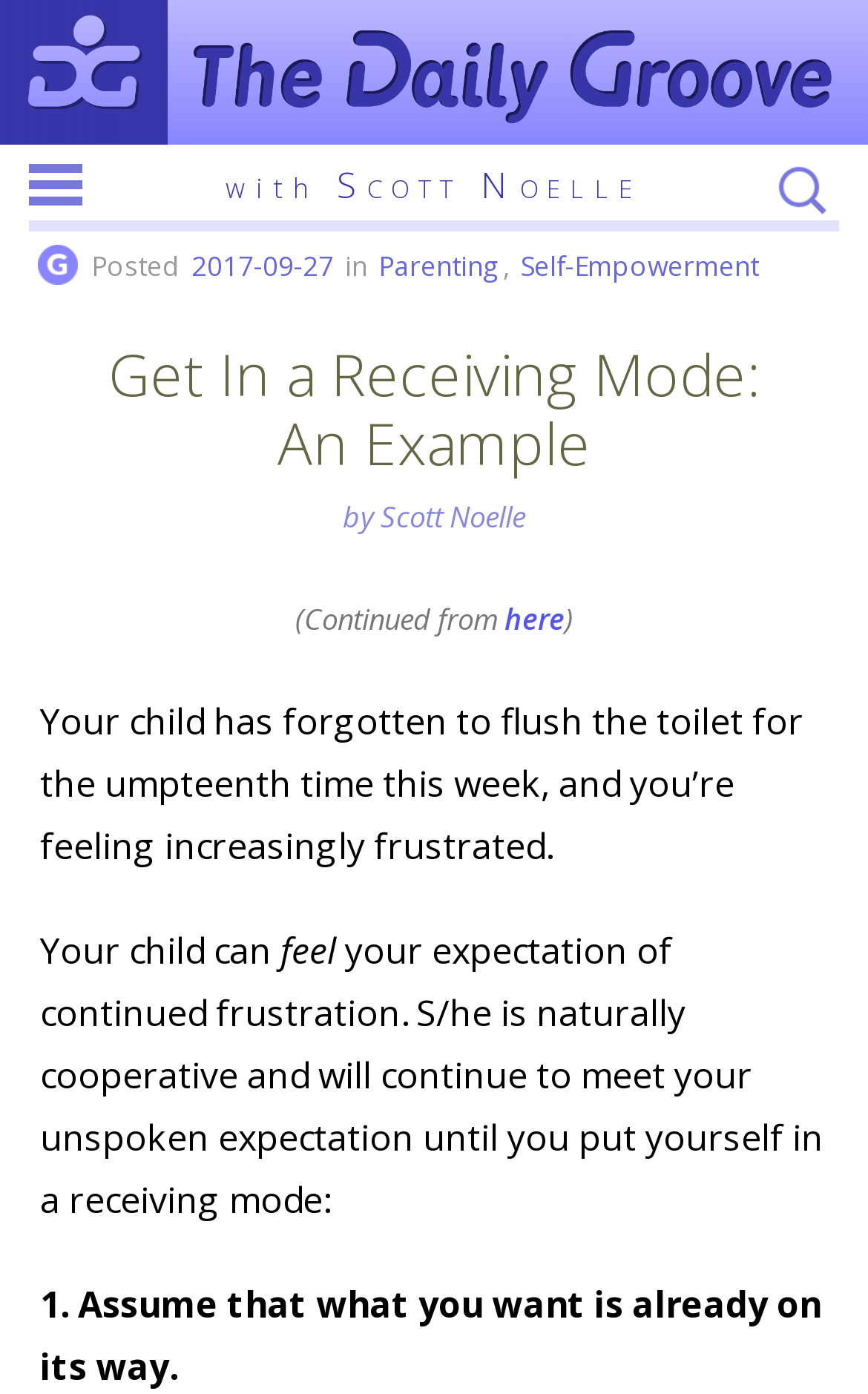What is the topic of the article?
Refer to the image and give a detailed answer to the question.

The topic of the article can be inferred from the links 'Parenting' and 'Self-Empowerment' which are located in the top section of the webpage, and also from the content of the article which discusses parenting and self-empowerment.